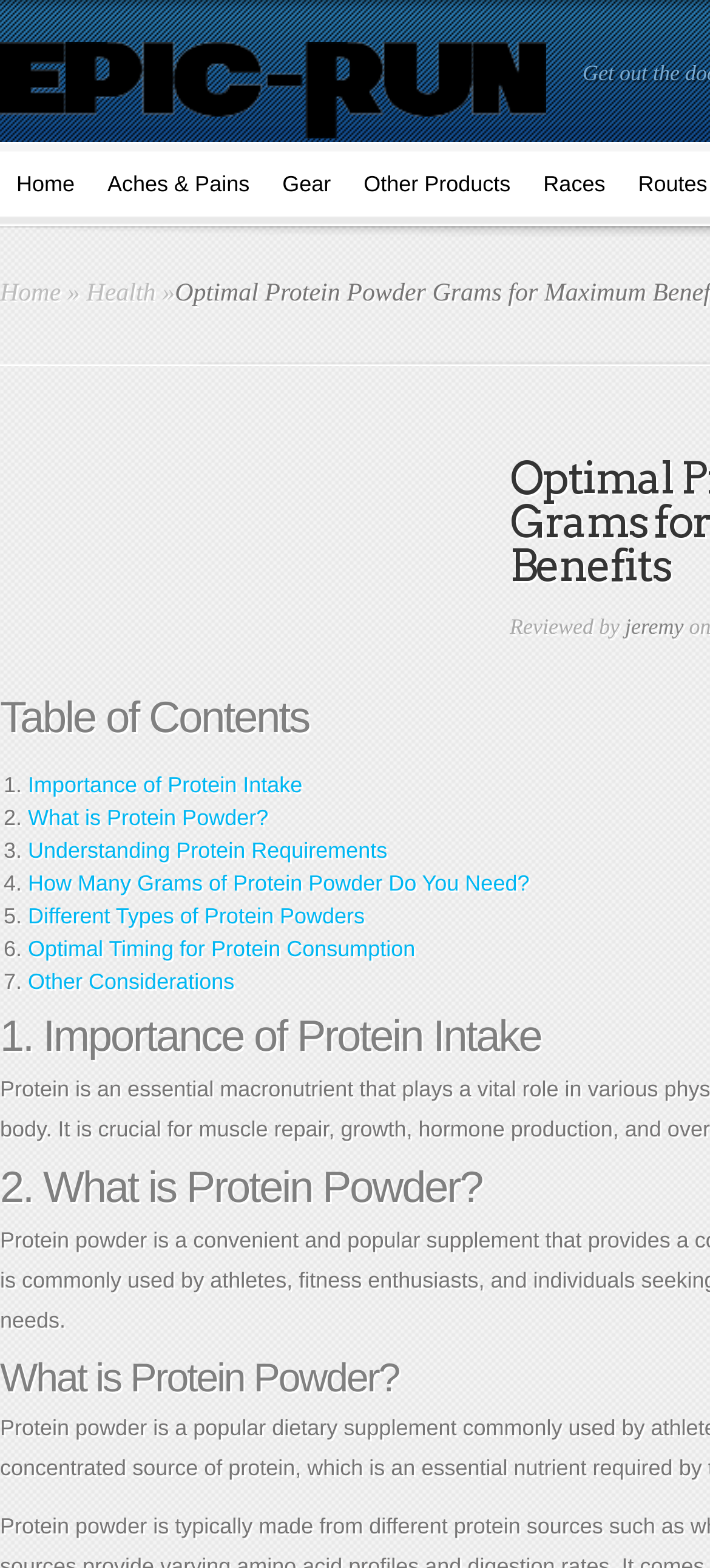Highlight the bounding box coordinates of the element you need to click to perform the following instruction: "check reviews by jeremy."

[0.88, 0.391, 0.963, 0.408]